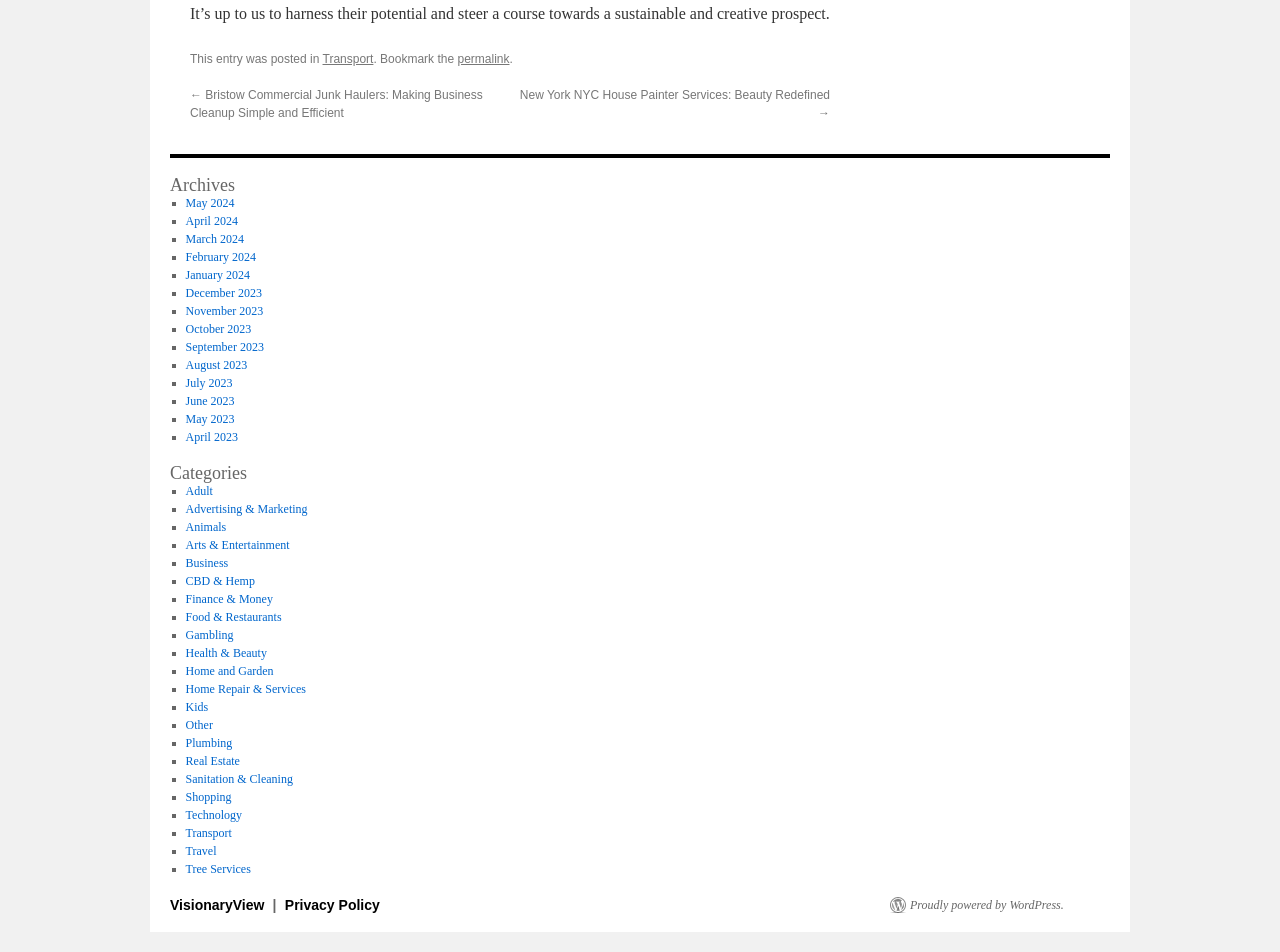Locate the bounding box coordinates of the area that needs to be clicked to fulfill the following instruction: "View archives". The coordinates should be in the format of four float numbers between 0 and 1, namely [left, top, right, bottom].

[0.133, 0.185, 0.305, 0.204]